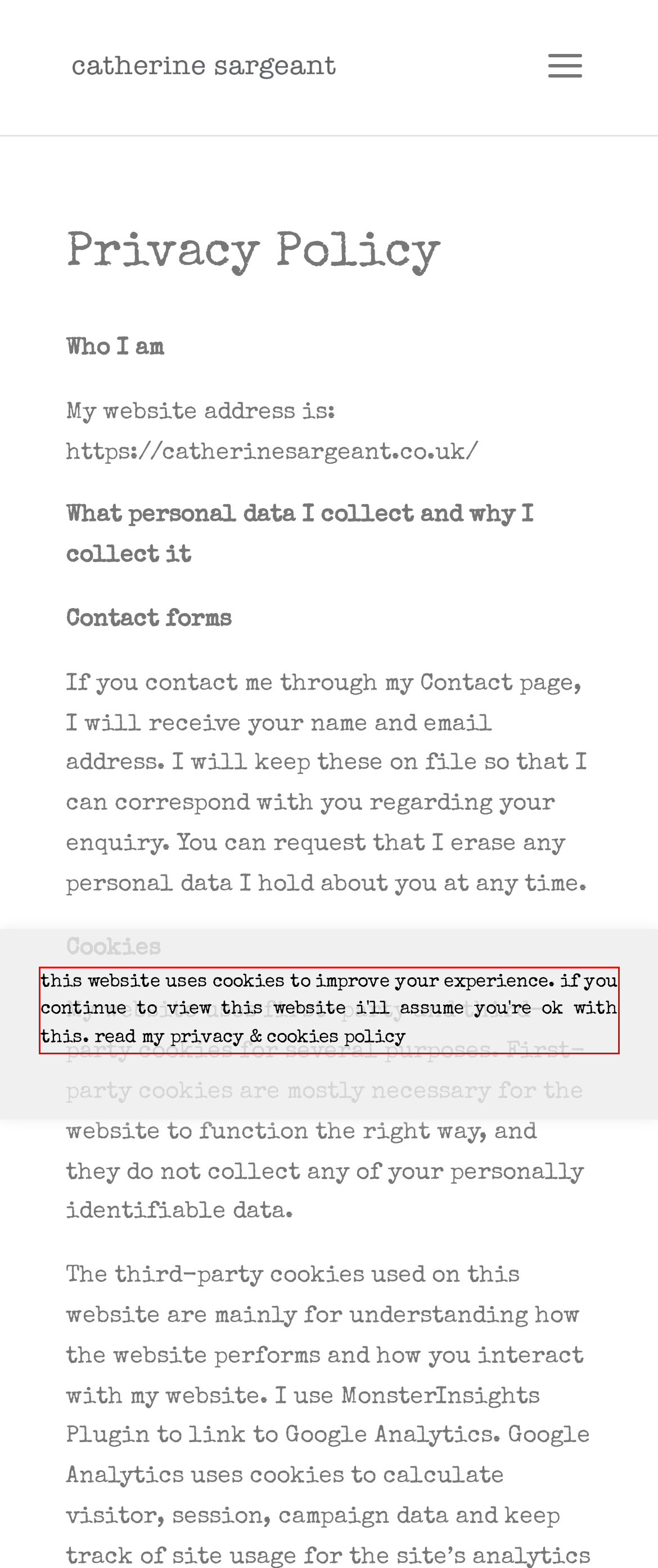Please examine the webpage screenshot containing a red bounding box and use OCR to recognize and output the text inside the red bounding box.

this website uses cookies to improve your experience. if you continue to view this website i'll assume you're ok with this. read my privacy & cookies policy